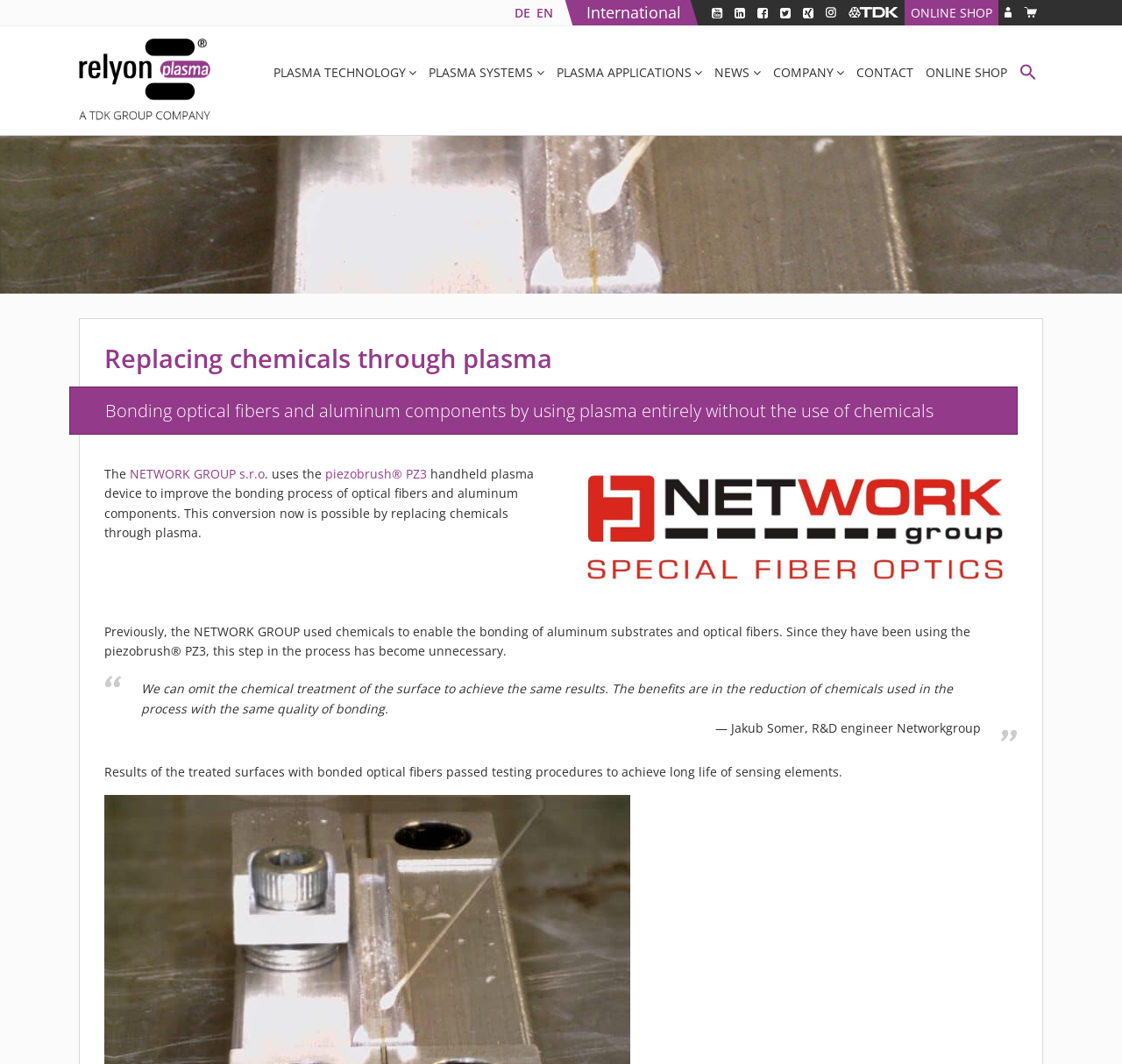Identify the bounding box for the UI element specified in this description: "title="Relyon Plasma @ Instagram"". The coordinates must be four float numbers between 0 and 1, formatted as [left, top, right, bottom].

[0.73, 0.0, 0.751, 0.024]